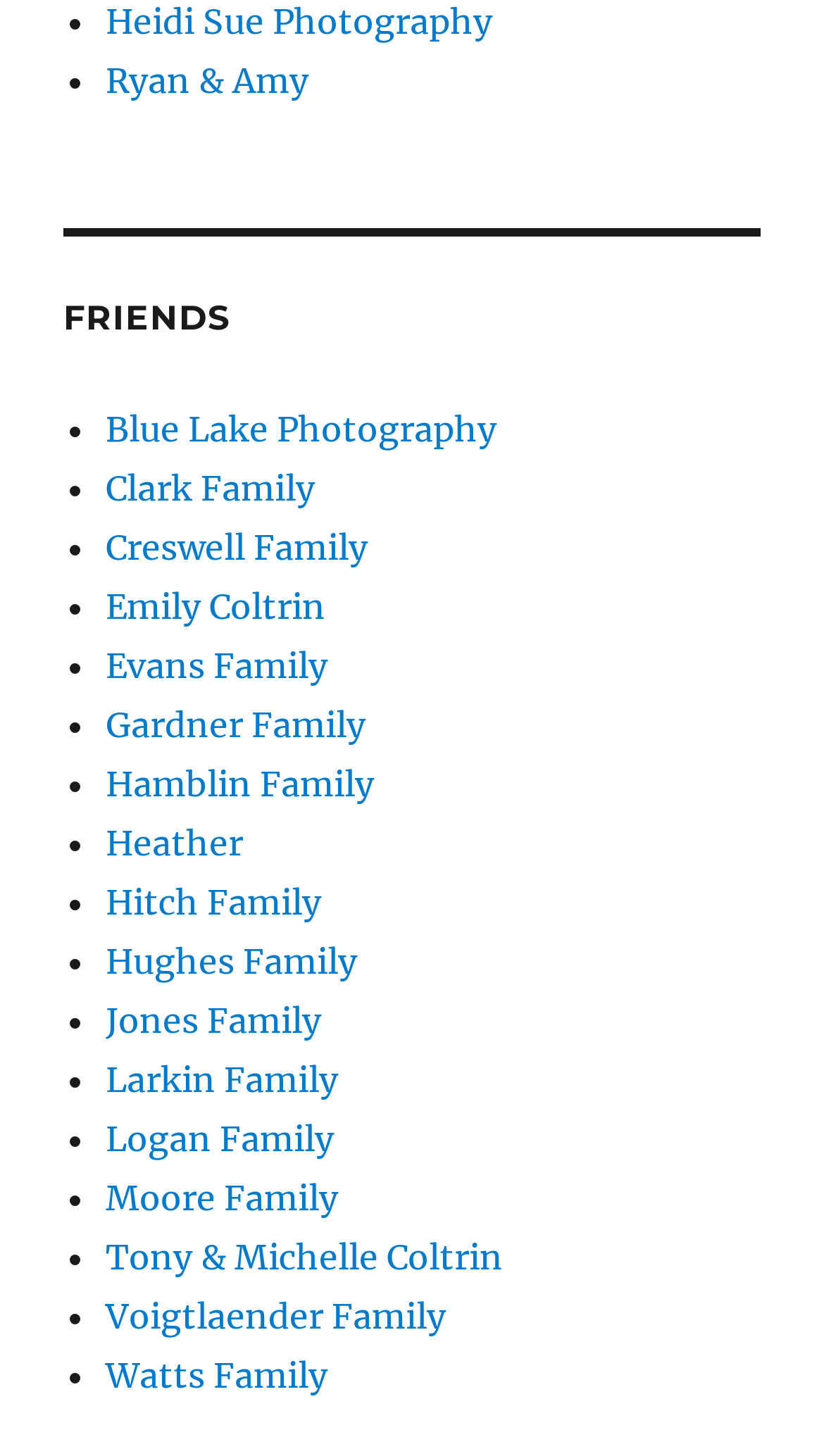What is the first friend listed?
Using the image, provide a detailed and thorough answer to the question.

I looked at the first link with a name and found it to be 'Ryan & Amy', which is the first friend listed.